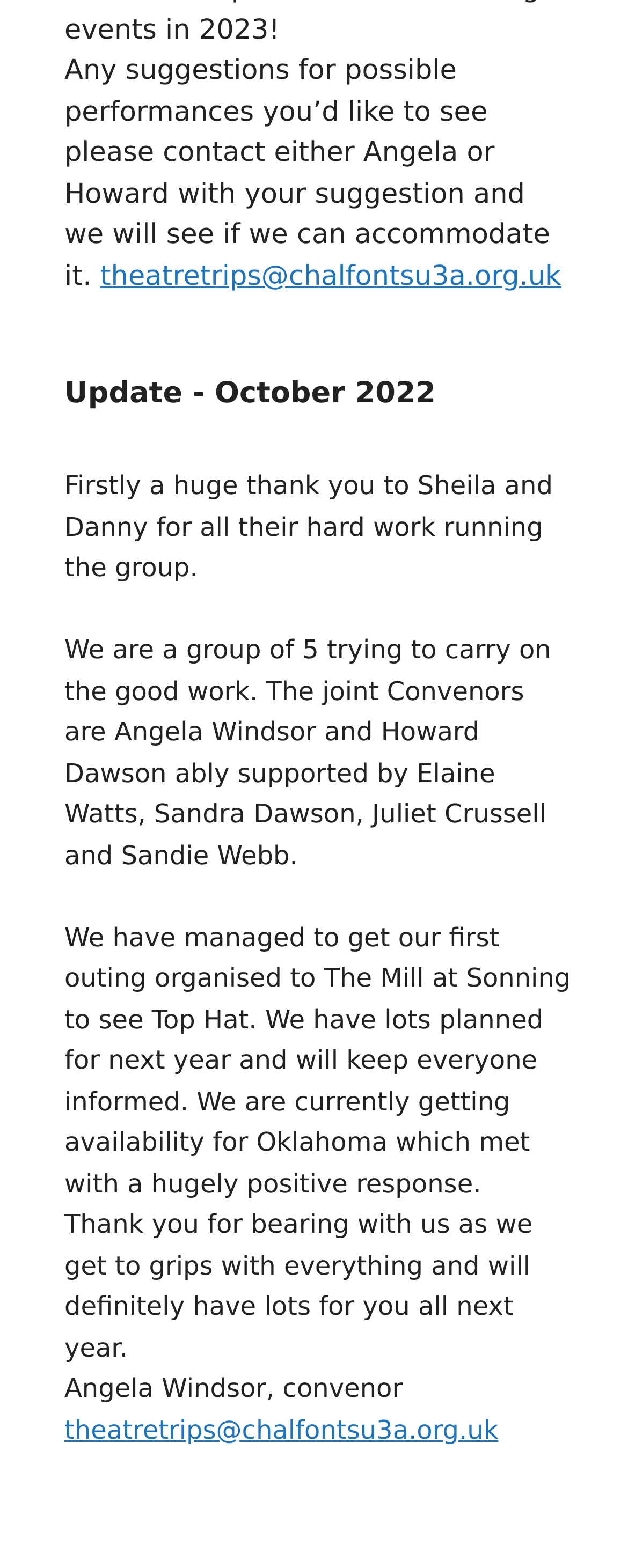What is the email address to contact for suggestions?
Could you give a comprehensive explanation in response to this question?

From the link elements with IDs 405 and 420, we can see that the email address to contact for suggestions is theatretrips@chalfontsu3a.org.uk, as it is mentioned as a point of contact.